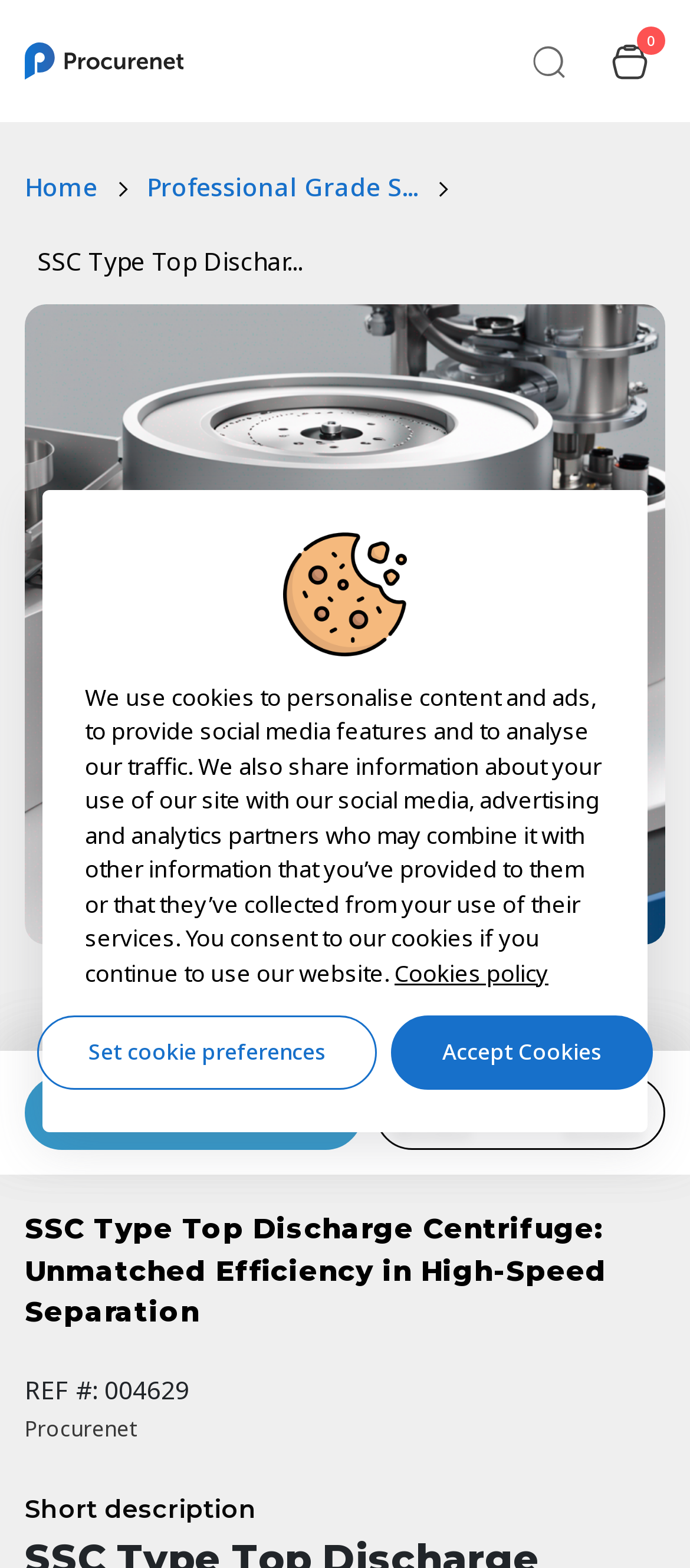Given the element description "Cookies policy" in the screenshot, predict the bounding box coordinates of that UI element.

[0.572, 0.61, 0.795, 0.63]